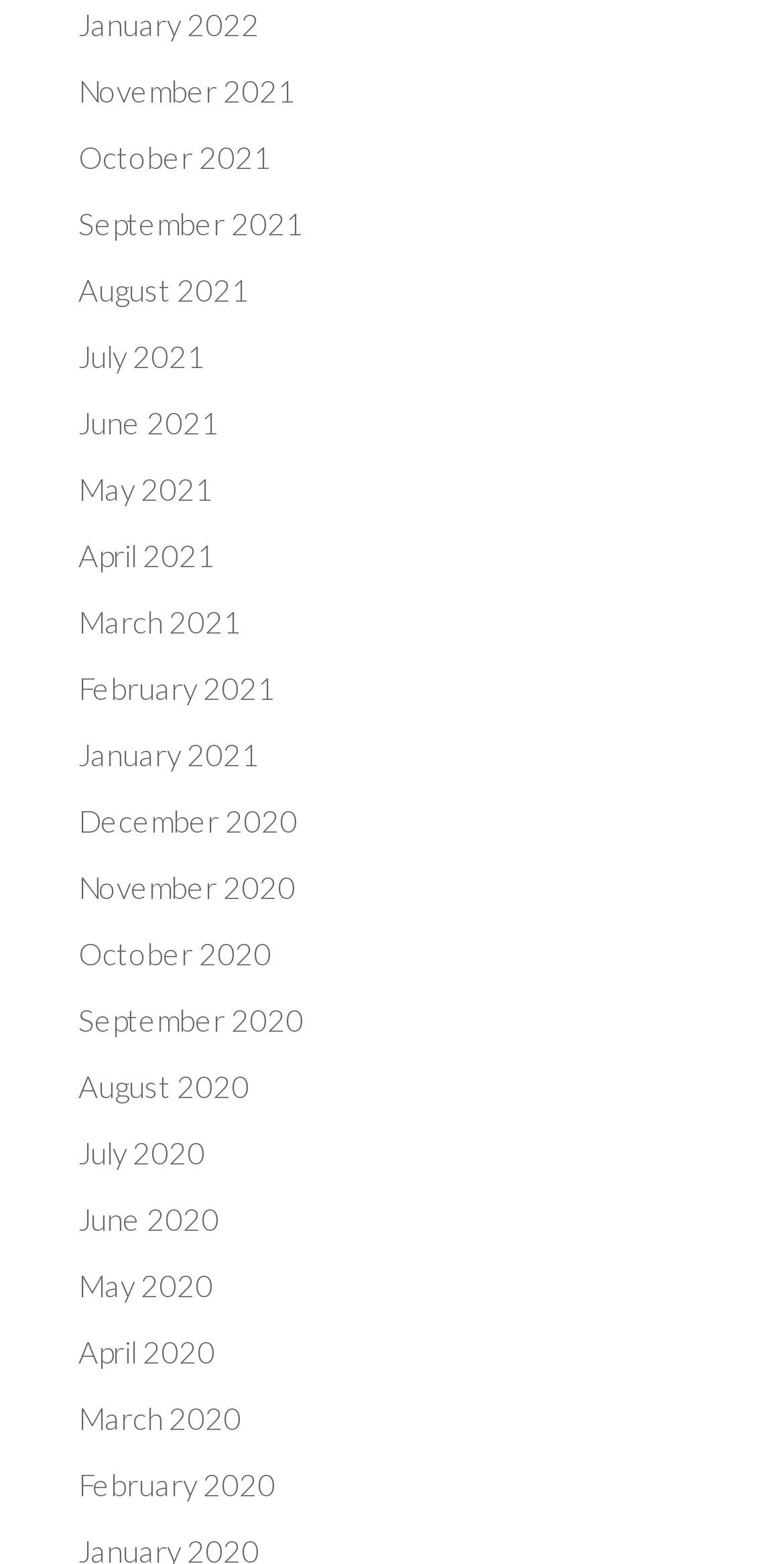Specify the bounding box coordinates of the area that needs to be clicked to achieve the following instruction: "browse September 2020".

[0.1, 0.64, 0.387, 0.663]